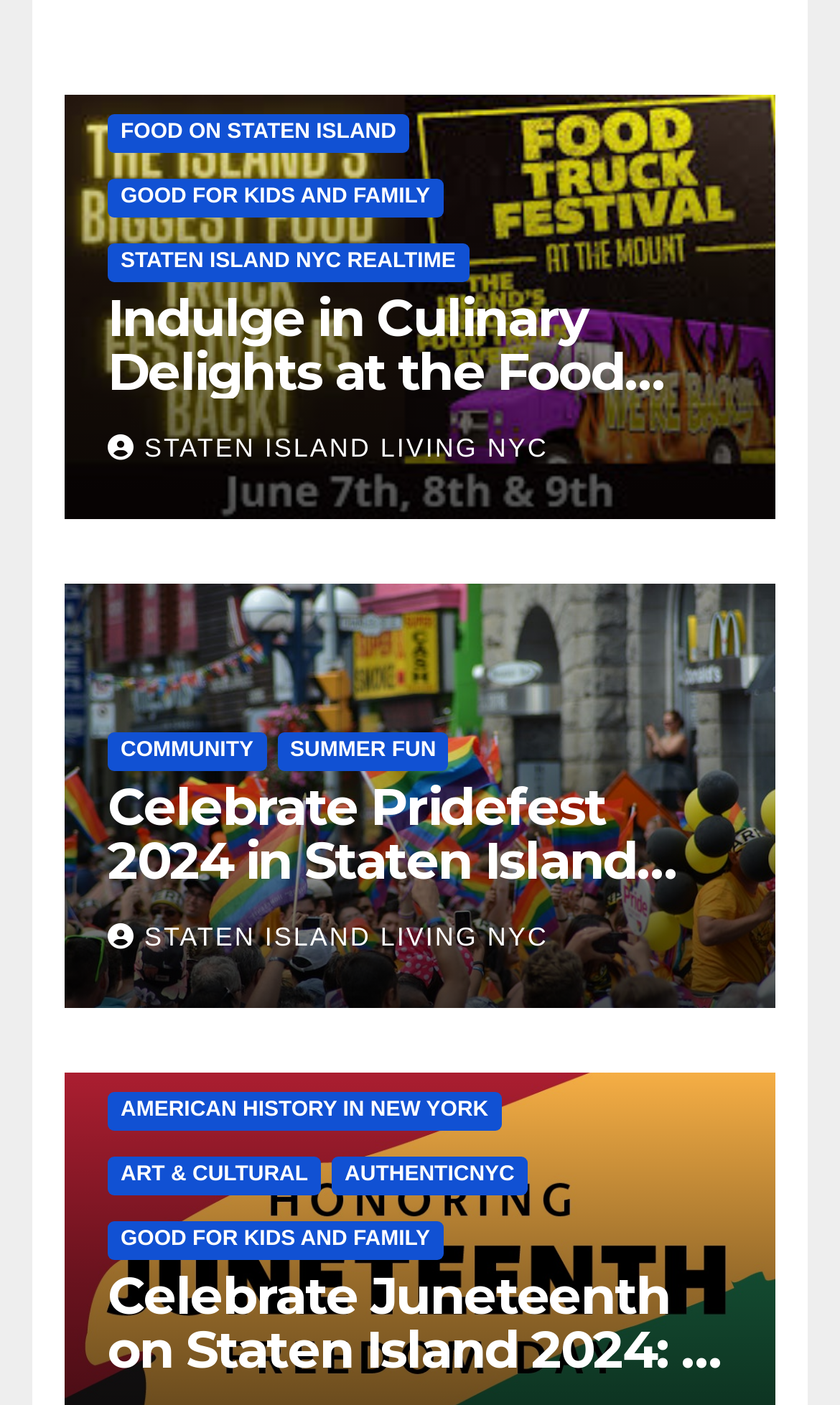Pinpoint the bounding box coordinates of the element you need to click to execute the following instruction: "Click on FOOD ON STATEN ISLAND". The bounding box should be represented by four float numbers between 0 and 1, in the format [left, top, right, bottom].

[0.128, 0.081, 0.487, 0.109]